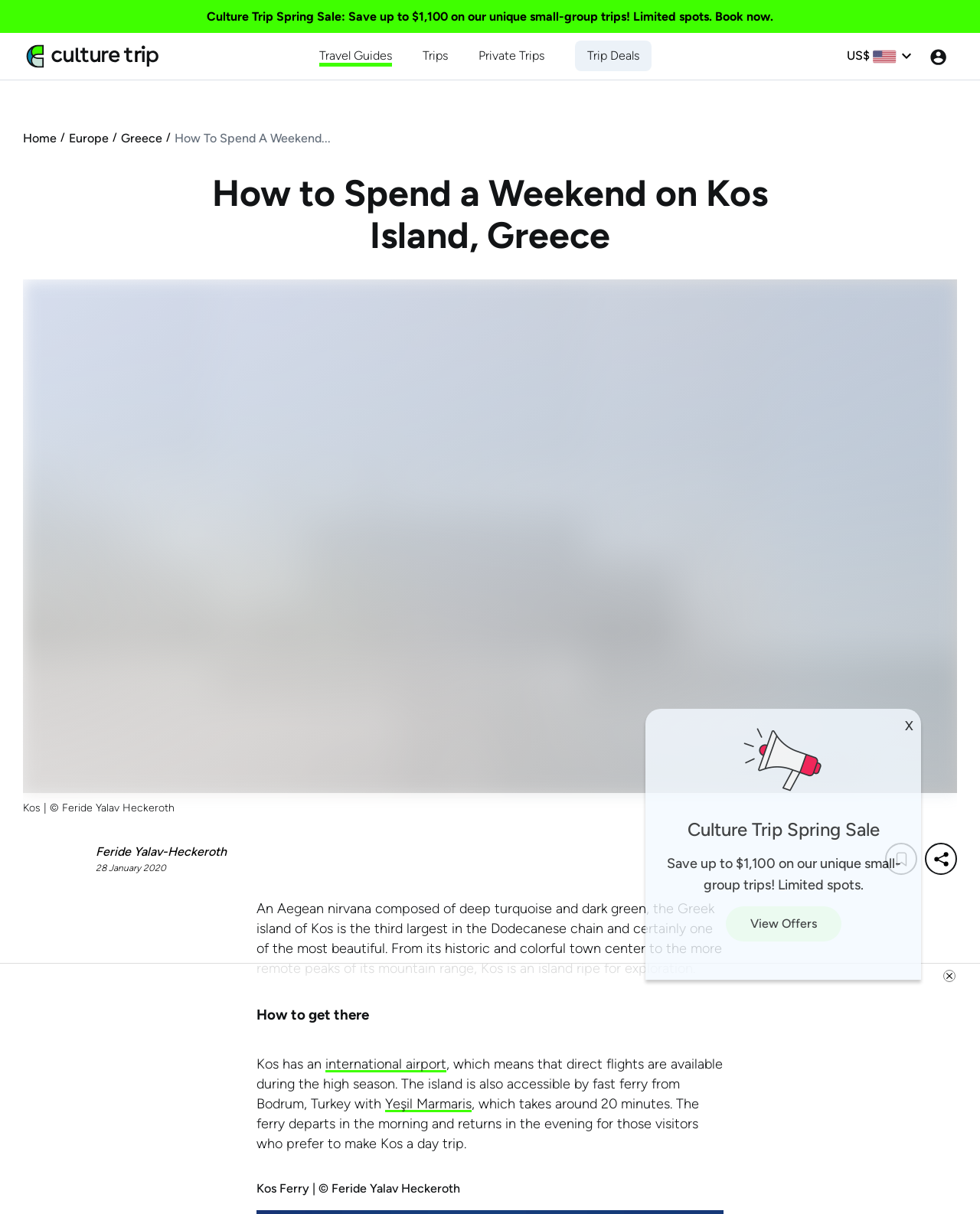Kindly determine the bounding box coordinates of the area that needs to be clicked to fulfill this instruction: "Book a trip with the Spring Sale offer".

[0.674, 0.702, 0.924, 0.738]